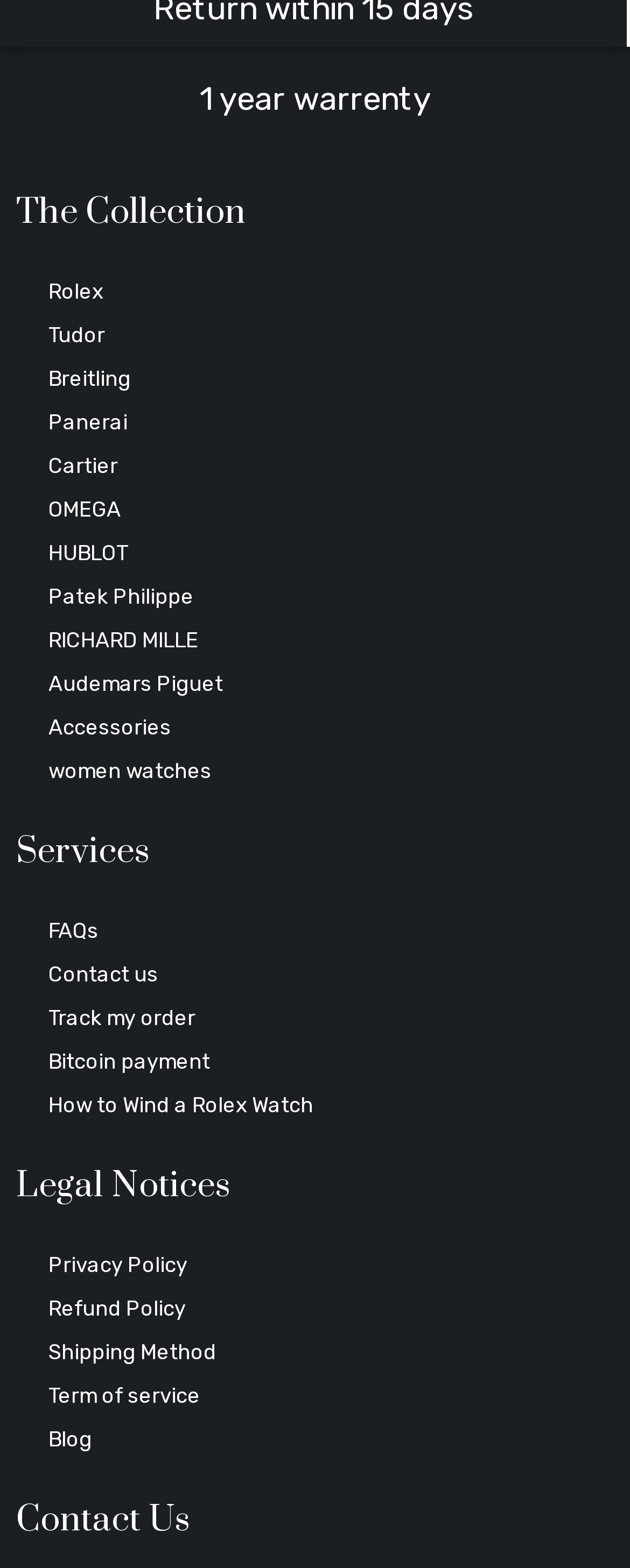Can you specify the bounding box coordinates for the region that should be clicked to fulfill this instruction: "Click on Rolex".

[0.026, 0.171, 0.974, 0.199]